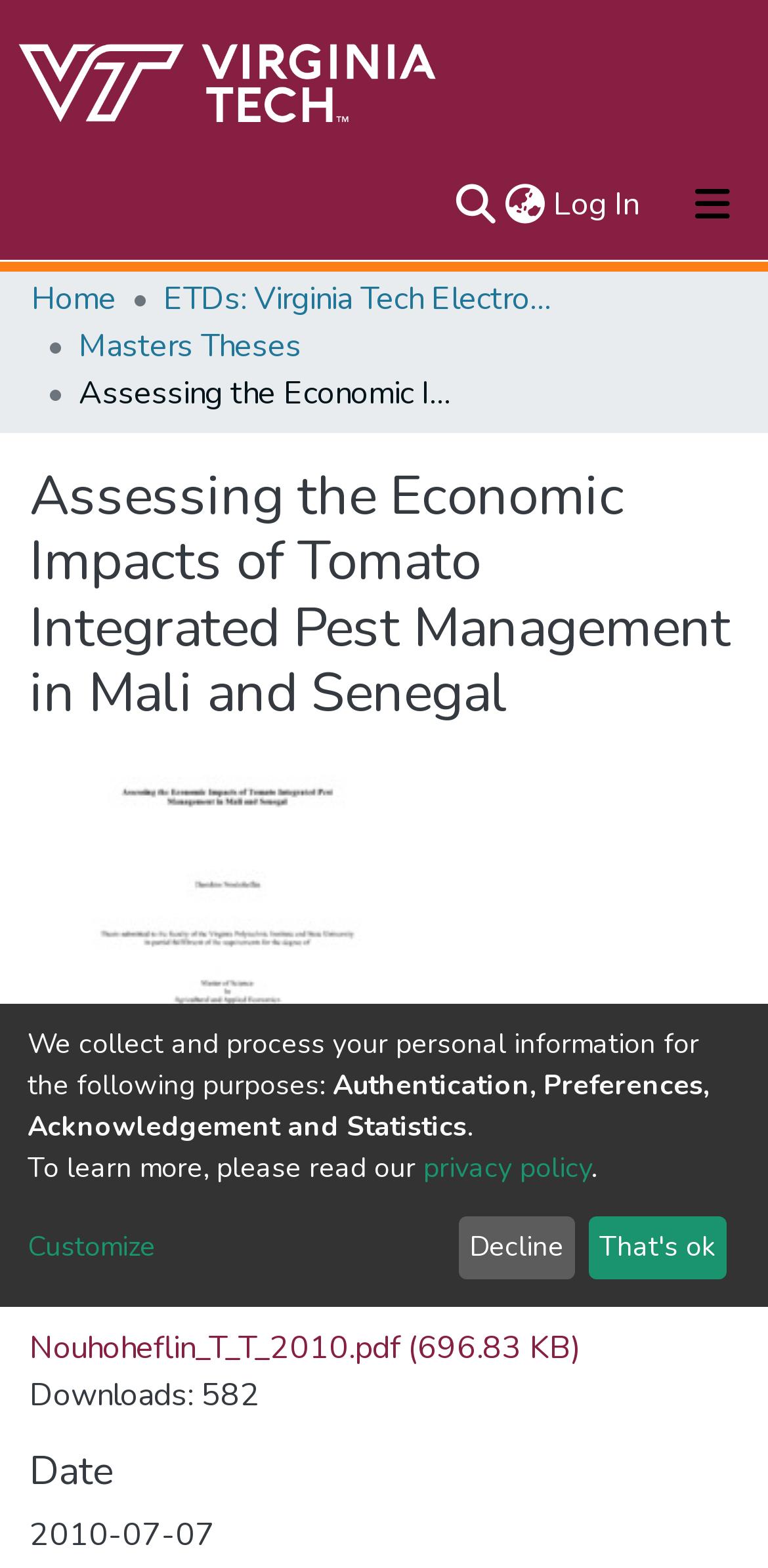Illustrate the webpage thoroughly, mentioning all important details.

This webpage is about a research study titled "Assessing the Economic Impacts of Tomato Integrated Pest Management in Mali and Senegal". At the top of the page, there is a navigation bar with several links, including a repository logo, a search bar, a language switch button, and a log-in button. Below the navigation bar, there is a main navigation bar with links to "About", "Communities & Collections", "All of VTechWorks", and "Statistics".

On the left side of the page, there is a breadcrumb navigation menu with links to "Home", "ETDs: Virginia Tech Electronic Theses and Dissertations", and "Masters Theses". The main content of the page is divided into several sections. The first section has a heading with the title of the study, followed by a brief description.

Below the title section, there is a section with a heading "Files" that contains a link to a PDF file titled "Nouhoheflin_T_T_2010.pdf" with a file size of 696.83 KB. Next to the file link, there is a text indicating that the file has been downloaded 582 times.

Further down the page, there is a section with a heading "Date" that displays the date "2010-07-07". The page also has a section with a heading that explains how the website collects and processes personal information, followed by a link to a privacy policy and a "Customize" button. At the bottom of the page, there are two buttons, "Decline" and "That's ok", which are likely related to the privacy policy.